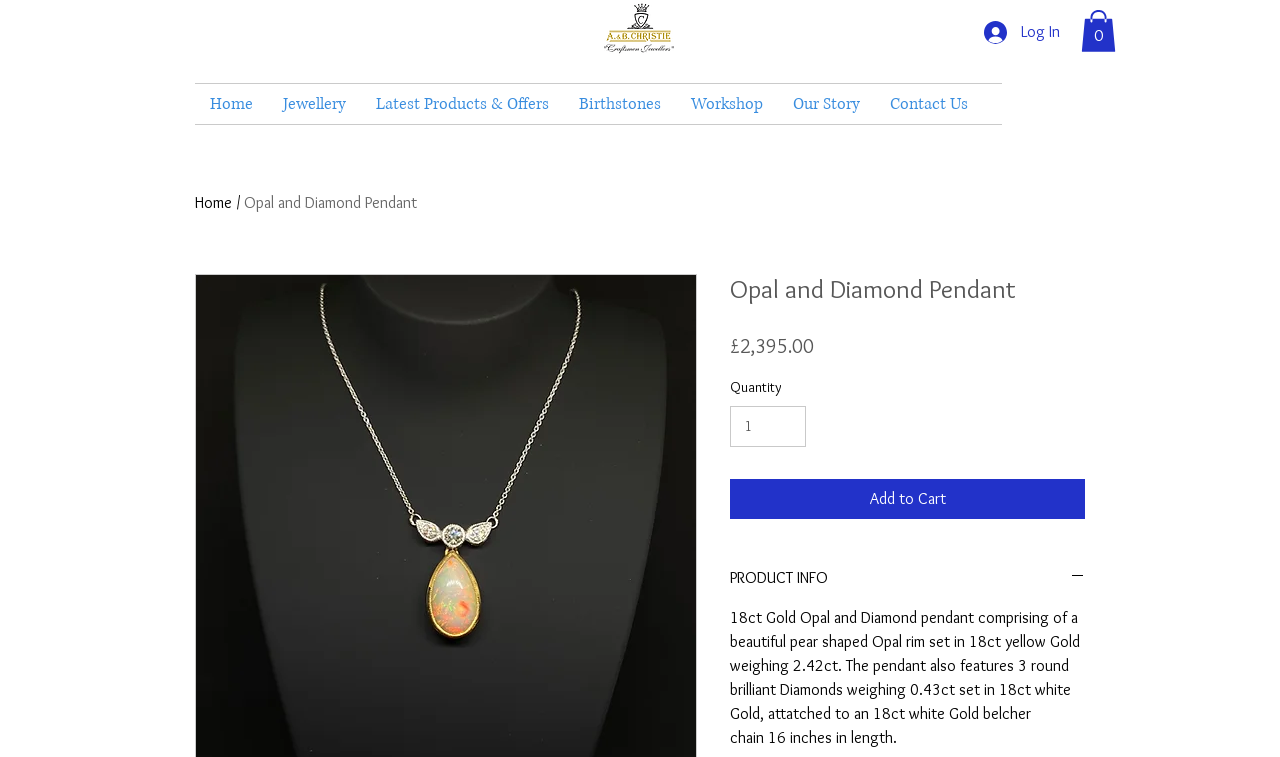What is the type of Gold used for the pendant?
Please answer the question with as much detail as possible using the screenshot.

I found the type of Gold used for the pendant by reading the product description which states 'a beautiful pear shaped Opal rim set in 18ct yellow Gold weighing 2.42ct' and 'The pendant also features 3 round brilliant Diamonds weighing 0.43ct set in 18ct white Gold'.